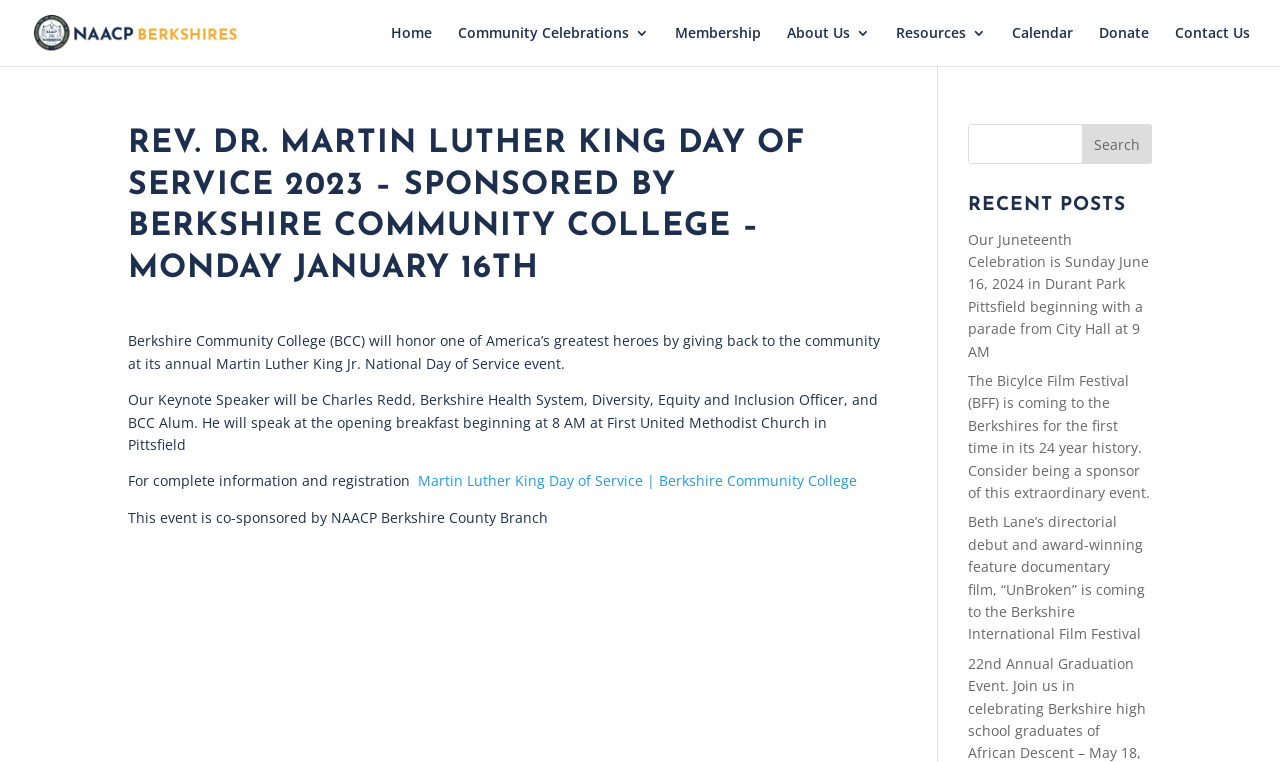Please indicate the bounding box coordinates for the clickable area to complete the following task: "Check recent posts". The coordinates should be specified as four float numbers between 0 and 1, i.e., [left, top, right, bottom].

[0.756, 0.255, 0.9, 0.3]